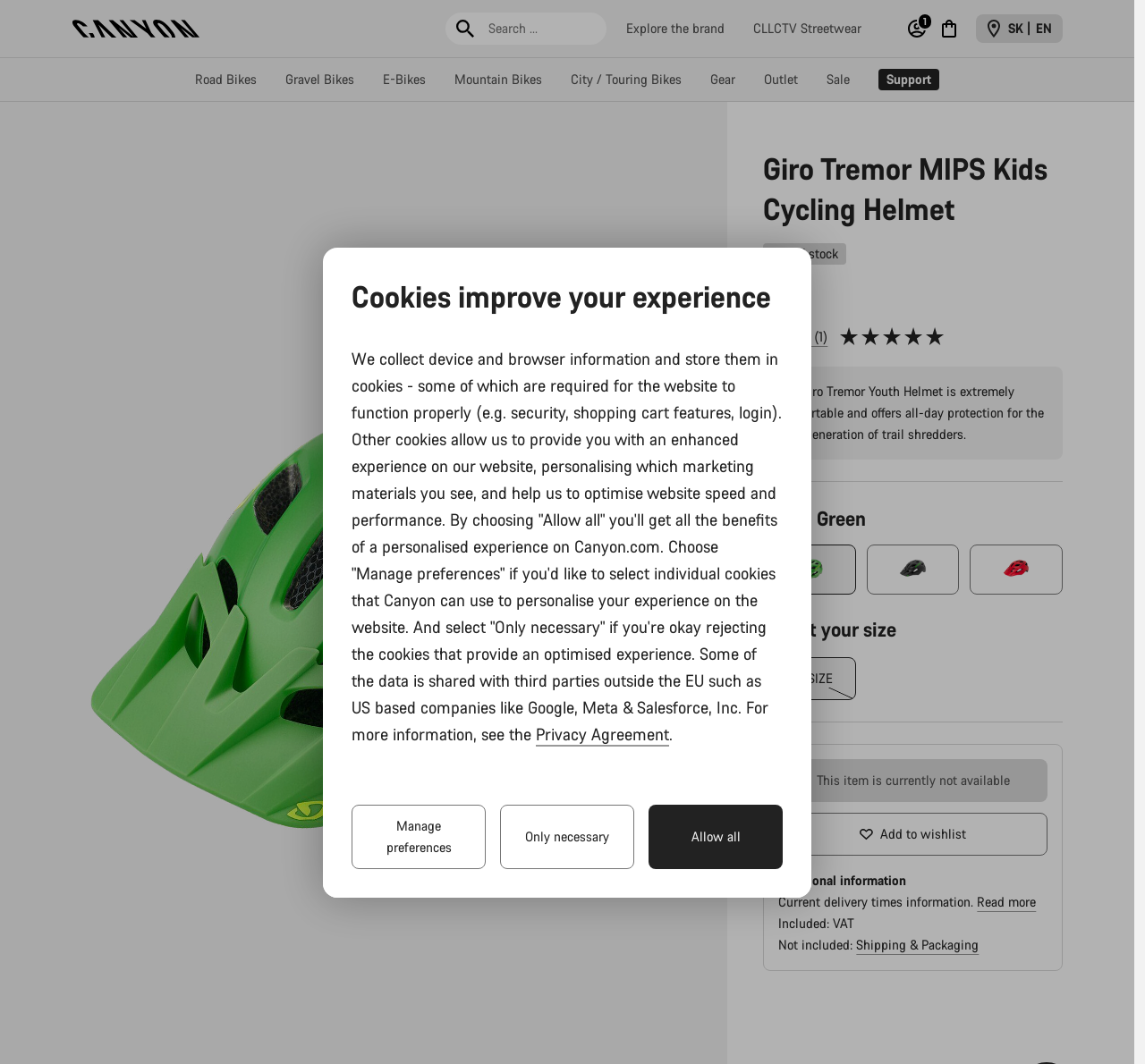Generate a comprehensive description of the webpage content.

The webpage is about the Giro Tremor Youth Helmet, a cycling helmet designed for kids. At the top of the page, there is a navigation menu with links to "Back to home", "Explore the brand", and "CLLCTV Streetwear". Below this menu, there is a search bar with a button to search canyon.com. 

On the left side of the page, there is a column with links to different types of road bikes, including "Endurance", "Race", "Aero", "Cyclocross", and "Triathlon". Each of these categories has sub-links to specific bike models. 

On the right side of the page, there is a call-to-action to register for an account to get 10% off all Canyon gear, along with a brief description of the benefits of creating an account. Below this, there is a button to navigate to the cart and a button to change the language and region settings.

At the bottom of the page, there are several links to sale and shop road bikes, gear, and outlet, organized by bike type. There are also images scattered throughout the page, including the Canyon logo and icons for the different bike types.